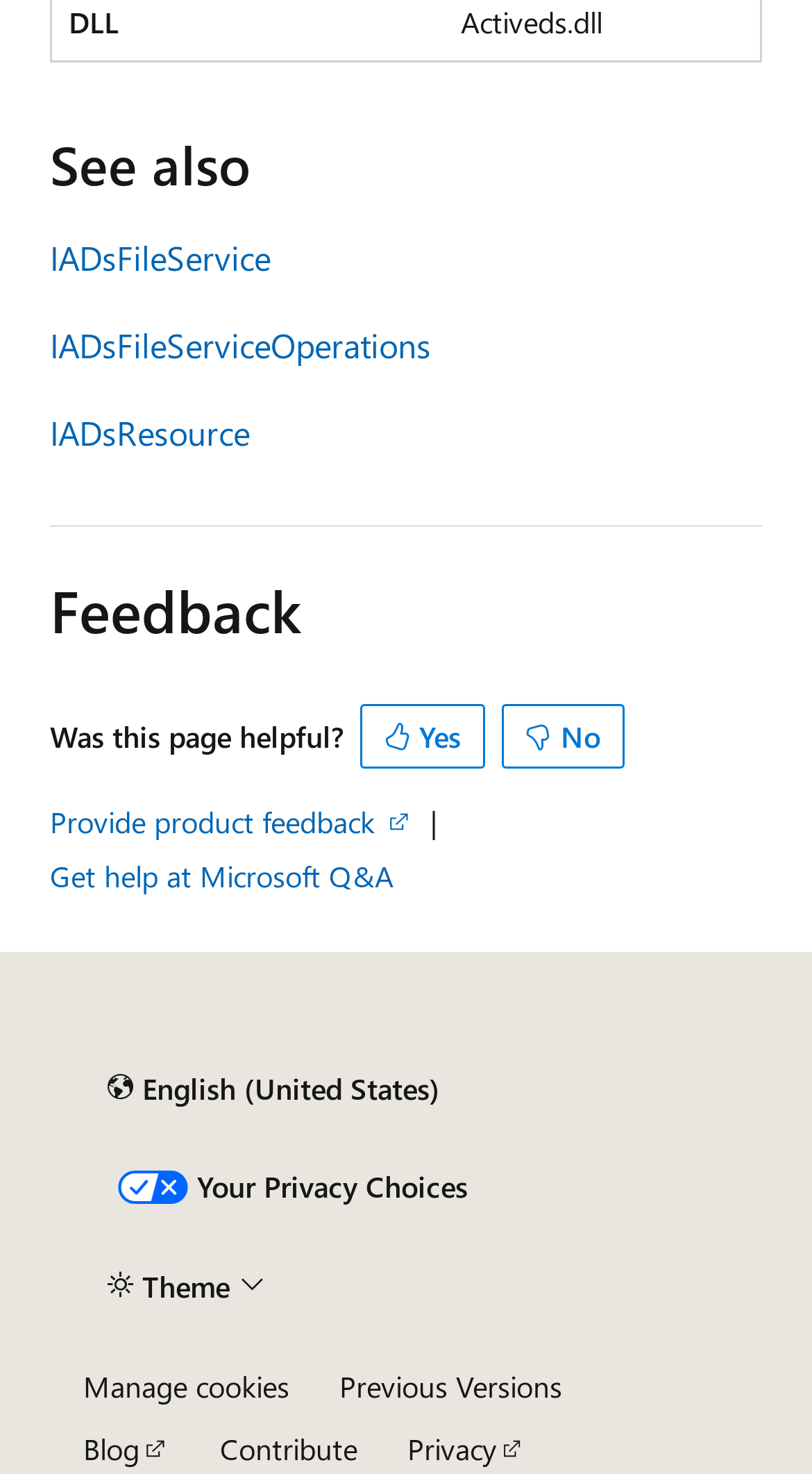How many buttons are in the 'Feedback' section?
Identify the answer in the screenshot and reply with a single word or phrase.

2